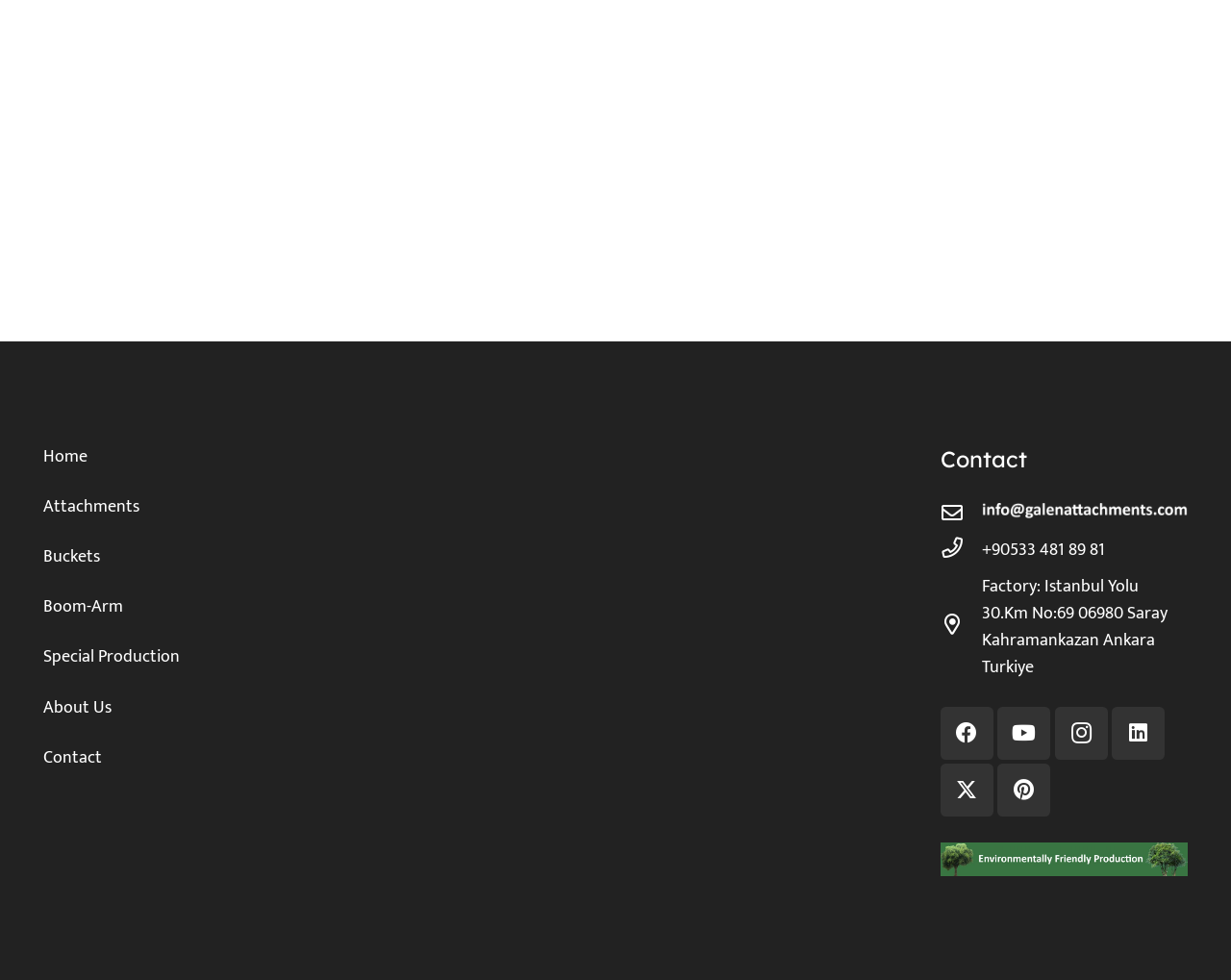Respond to the question below with a single word or phrase: How many main navigation links are there?

7